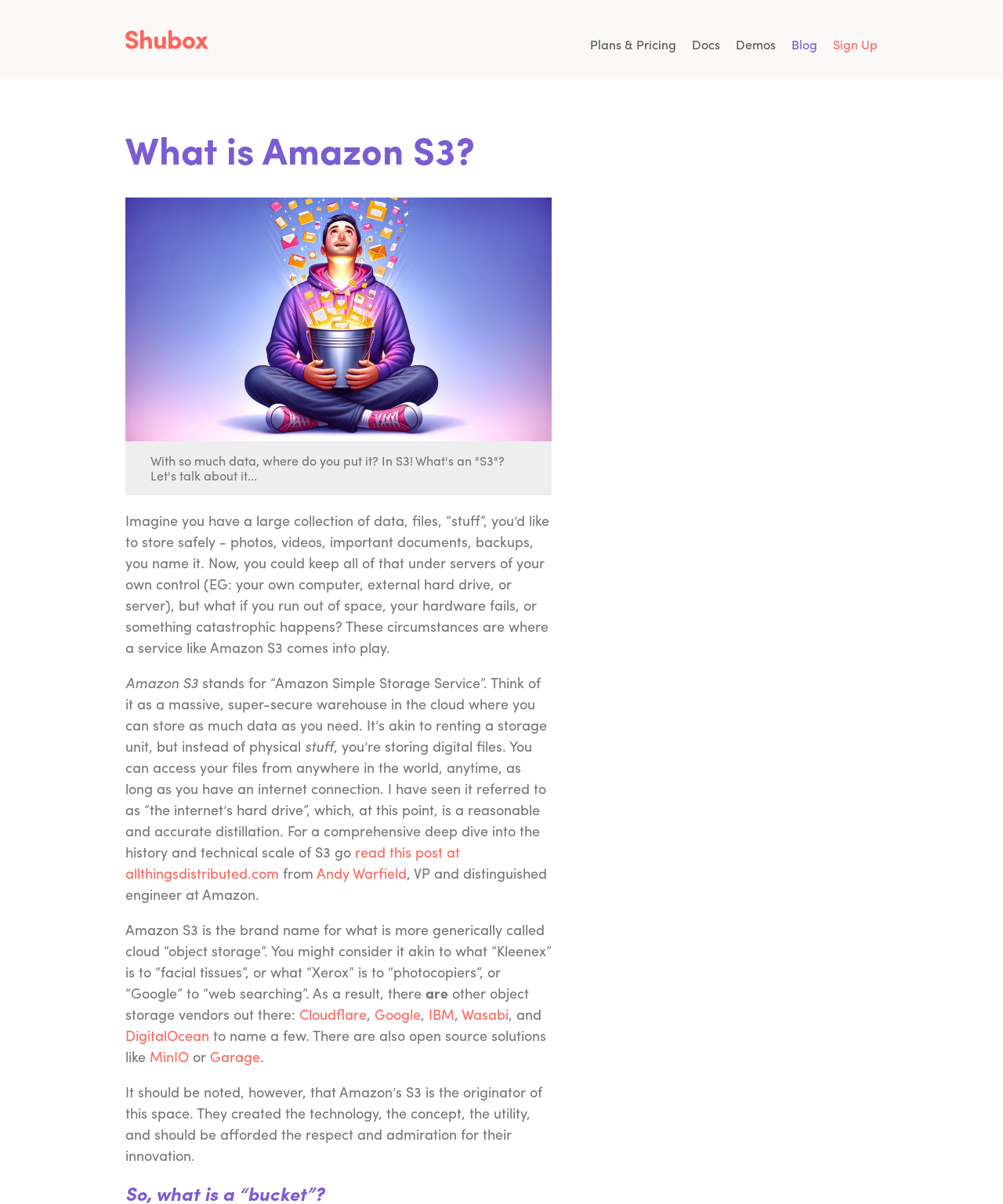Please locate the bounding box coordinates of the element that should be clicked to complete the given instruction: "Read more about Amazon S3 on the blog".

[0.789, 0.029, 0.815, 0.044]